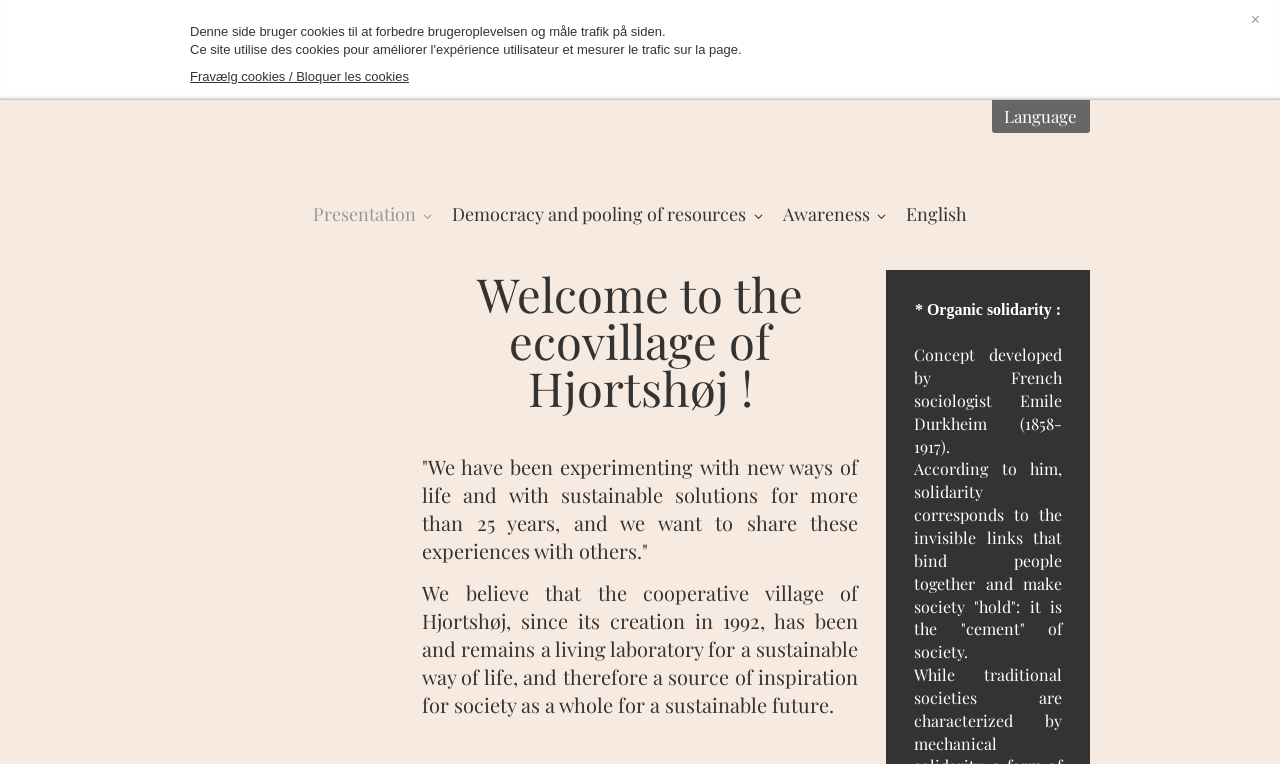What language is the webpage currently in?
Answer briefly with a single word or phrase based on the image.

English